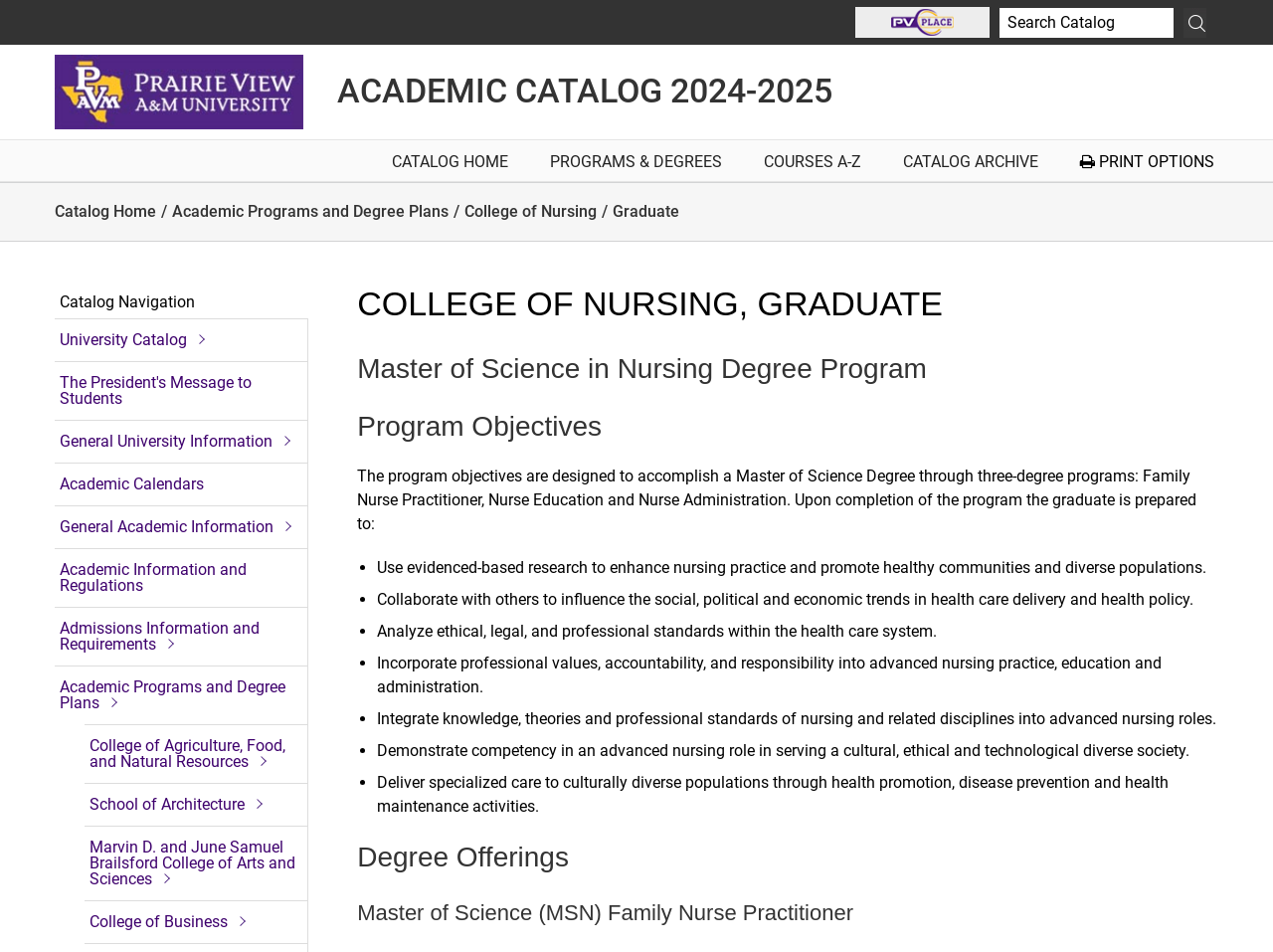What are the program objectives of the Master of Science in Nursing Degree Program?
Based on the visual content, answer with a single word or a brief phrase.

Several objectives